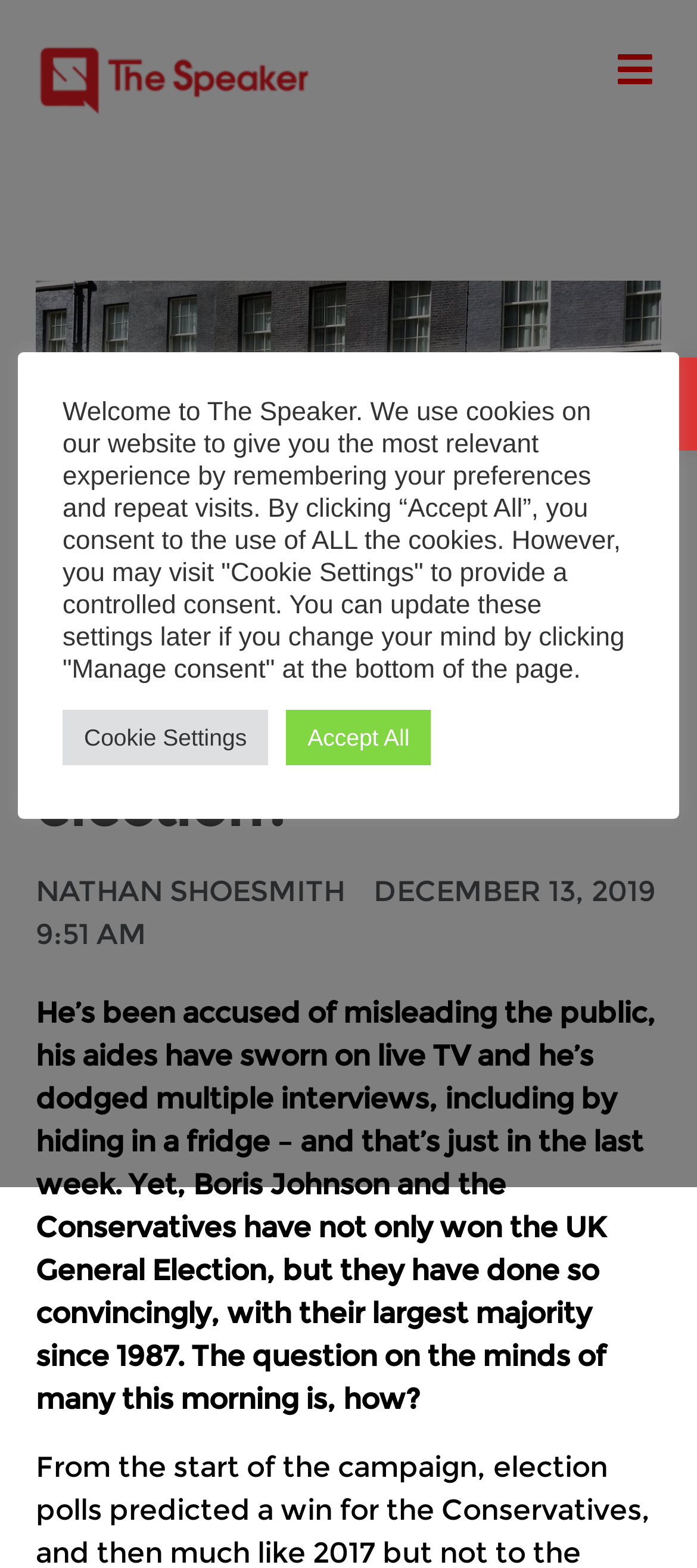What is the publication time of the article?
Examine the image and provide an in-depth answer to the question.

I found the publication time by looking at the static text element with the text '9:51 AM' which is located below the publication date.